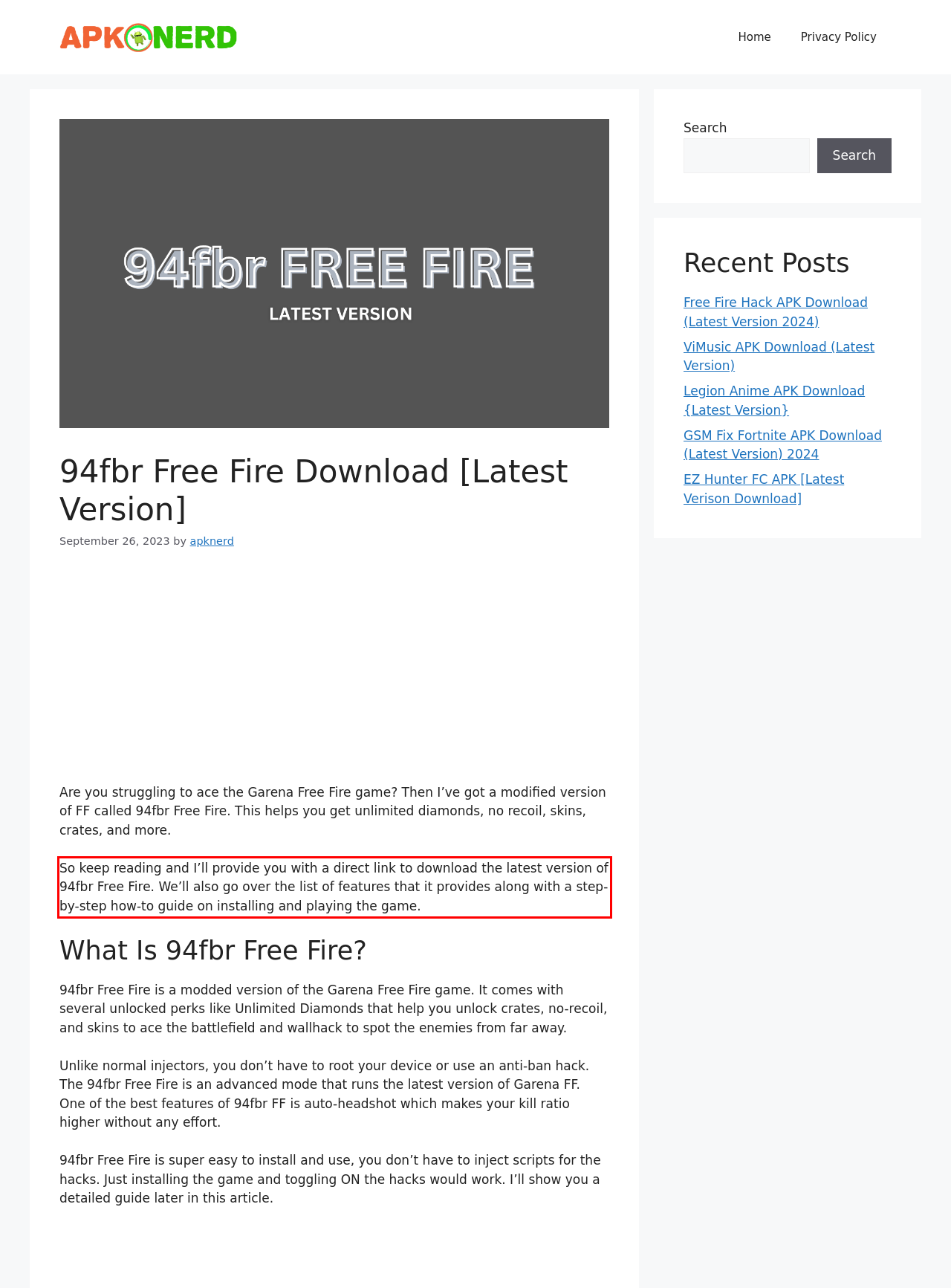Analyze the screenshot of the webpage and extract the text from the UI element that is inside the red bounding box.

So keep reading and I’ll provide you with a direct link to download the latest version of 94fbr Free Fire. We’ll also go over the list of features that it provides along with a step-by-step how-to guide on installing and playing the game.